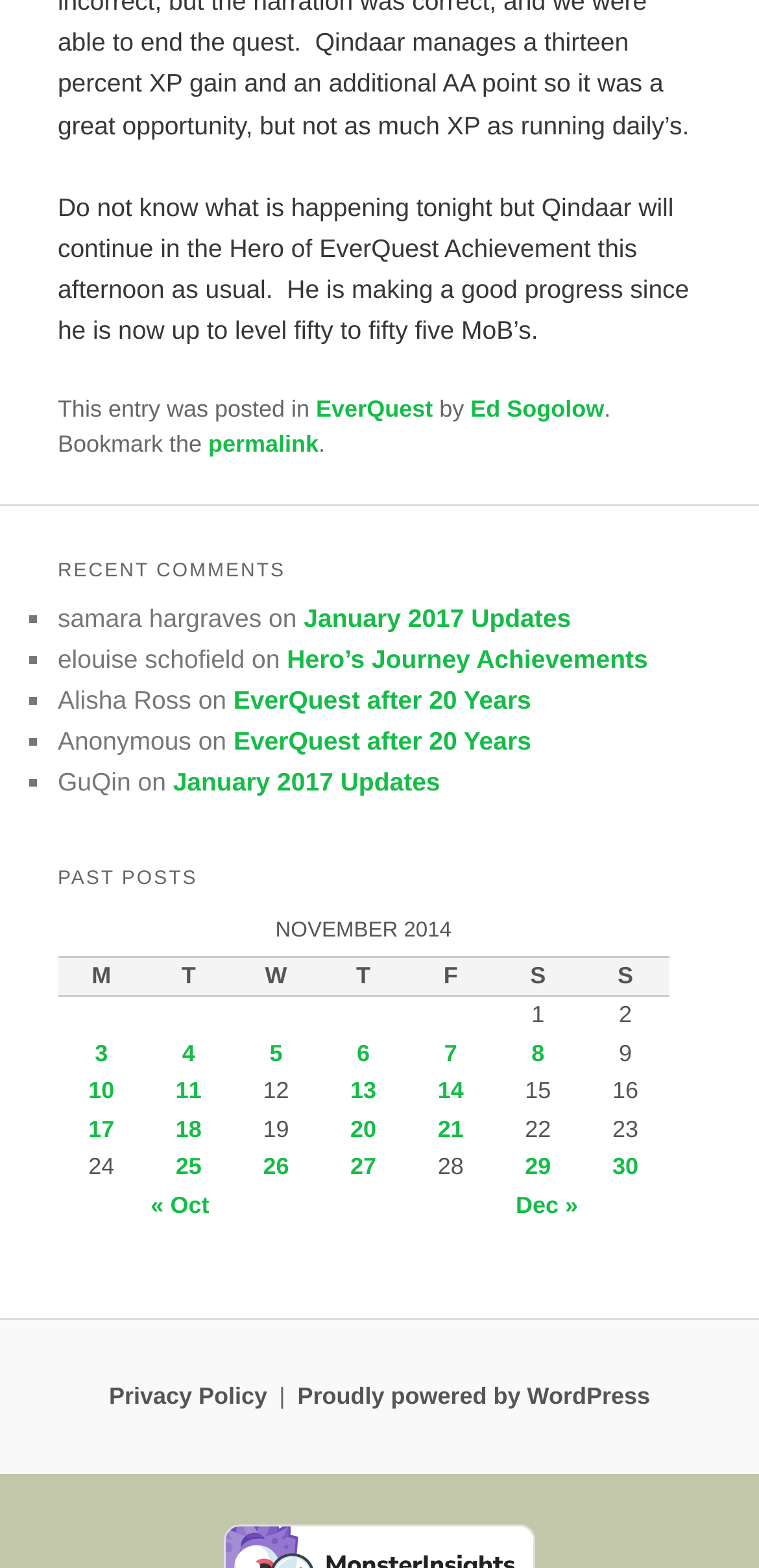Using the provided element description "Hero’s Journey Achievements", determine the bounding box coordinates of the UI element.

[0.378, 0.411, 0.854, 0.429]